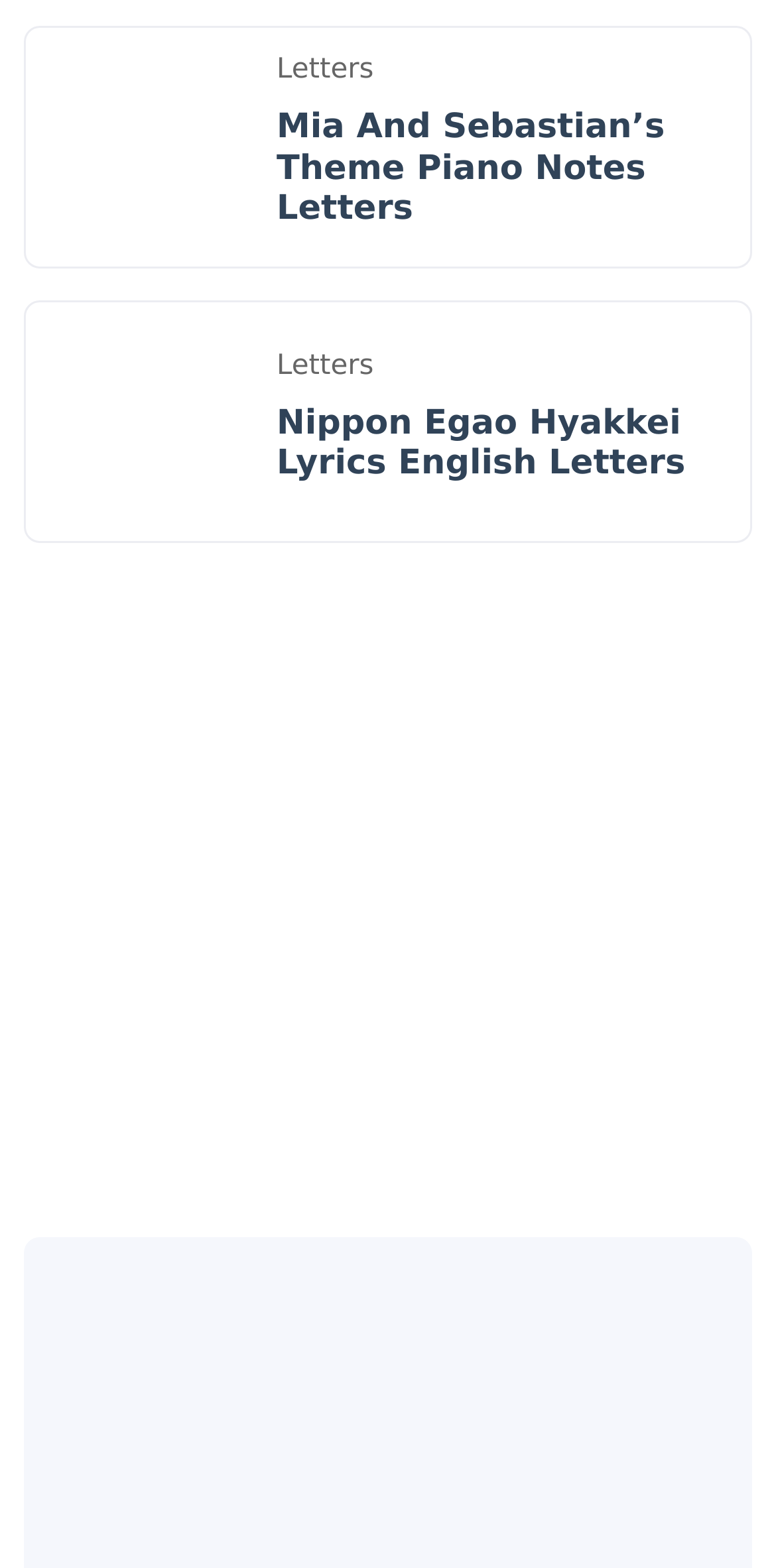Could you specify the bounding box coordinates for the clickable section to complete the following instruction: "follow the link of Letters"?

[0.356, 0.21, 0.482, 0.256]